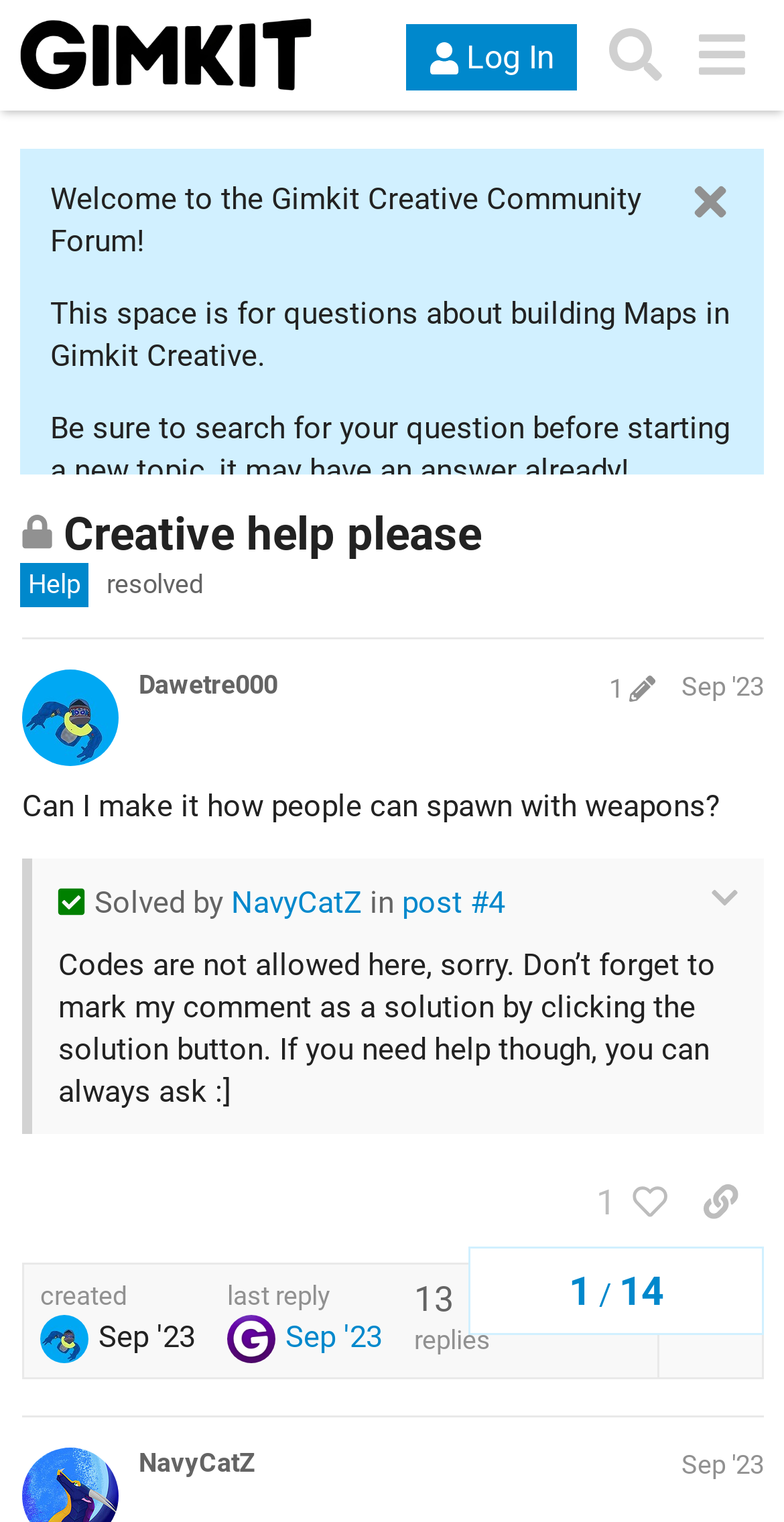Find the bounding box coordinates of the element to click in order to complete the given instruction: "Search for a topic."

[0.755, 0.008, 0.865, 0.064]